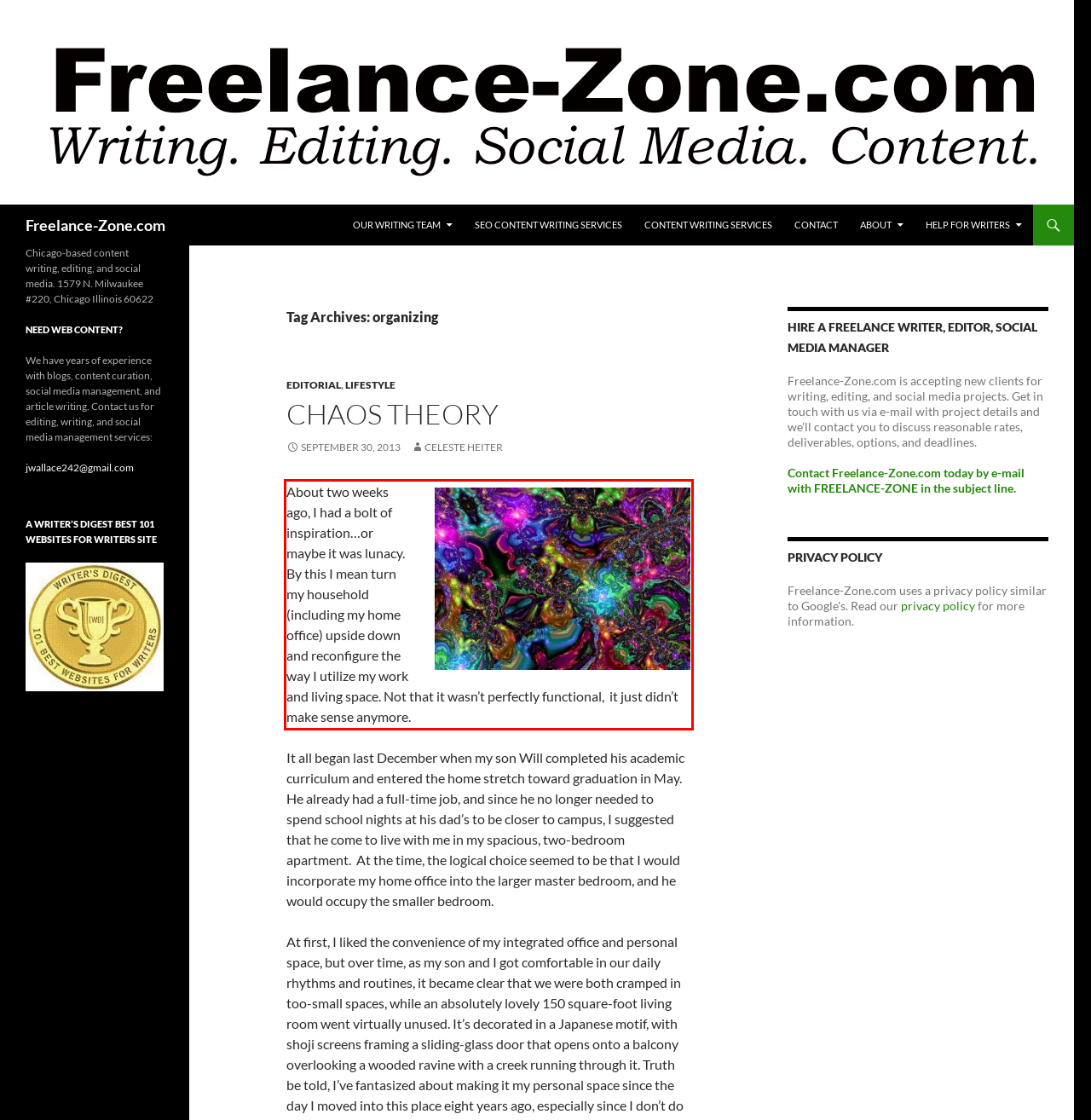From the given screenshot of a webpage, identify the red bounding box and extract the text content within it.

About two weeks ago, I had a bolt of inspiration…or maybe it was lunacy. By this I mean turn my household (including my home office) upside down and reconfigure the way I utilize my work and living space. Not that it wasn’t perfectly functional, it just didn’t make sense anymore.